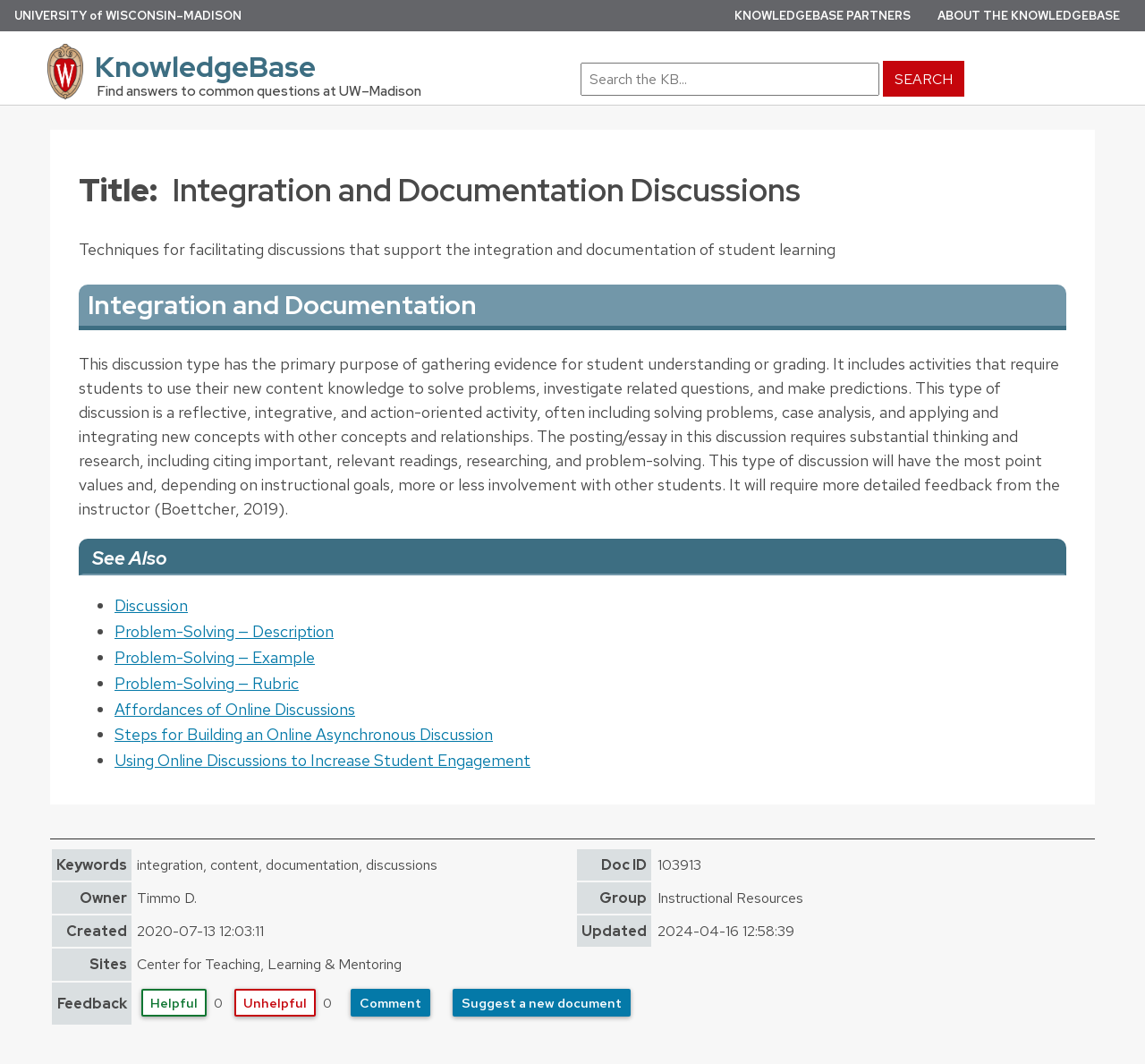Given the description "Comment", determine the bounding box of the corresponding UI element.

[0.307, 0.93, 0.376, 0.956]